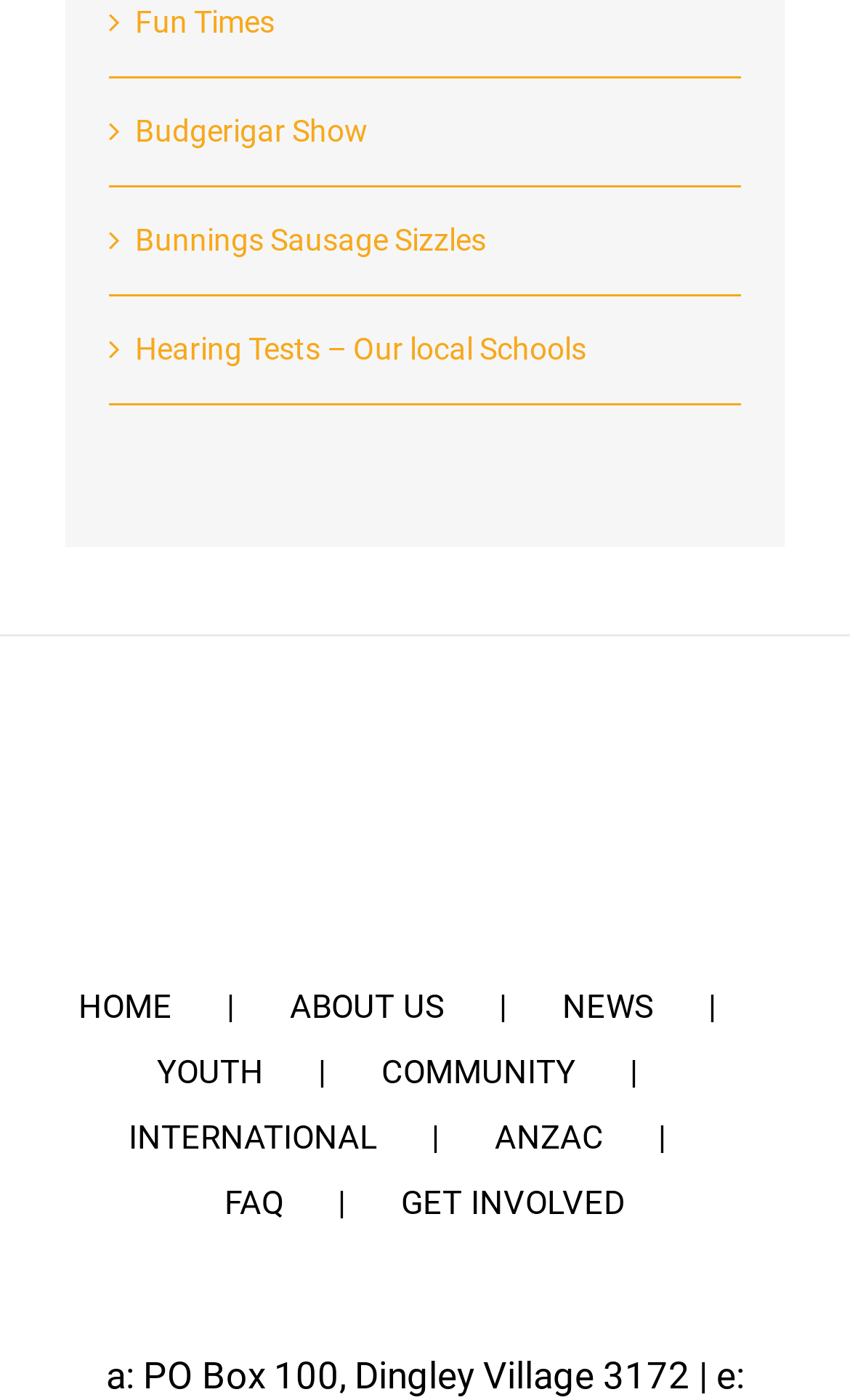Please reply with a single word or brief phrase to the question: 
What is the name of the first event listed?

Fun Times